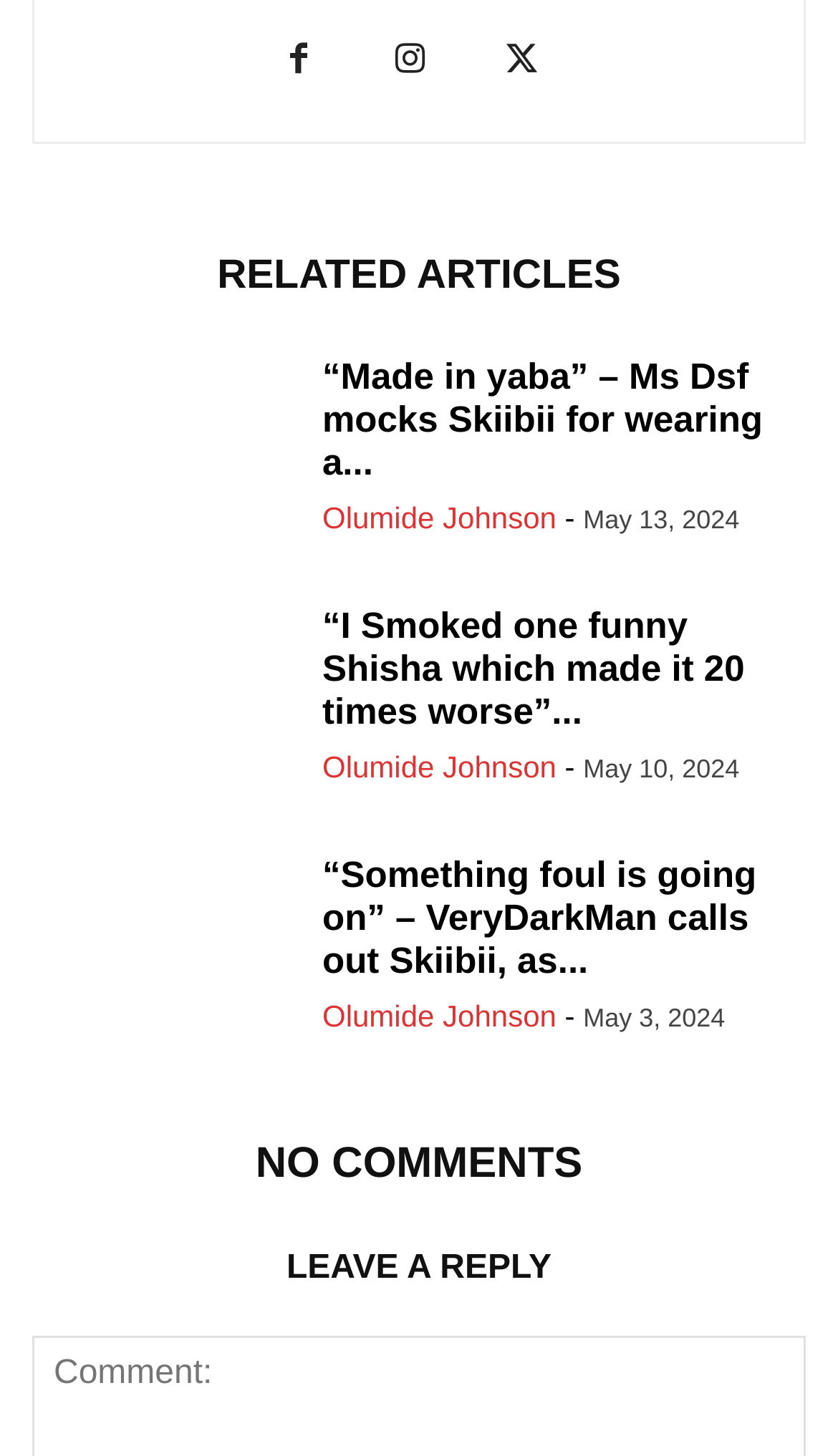Identify the bounding box coordinates of the region I need to click to complete this instruction: "View related articles".

[0.038, 0.17, 0.962, 0.21]